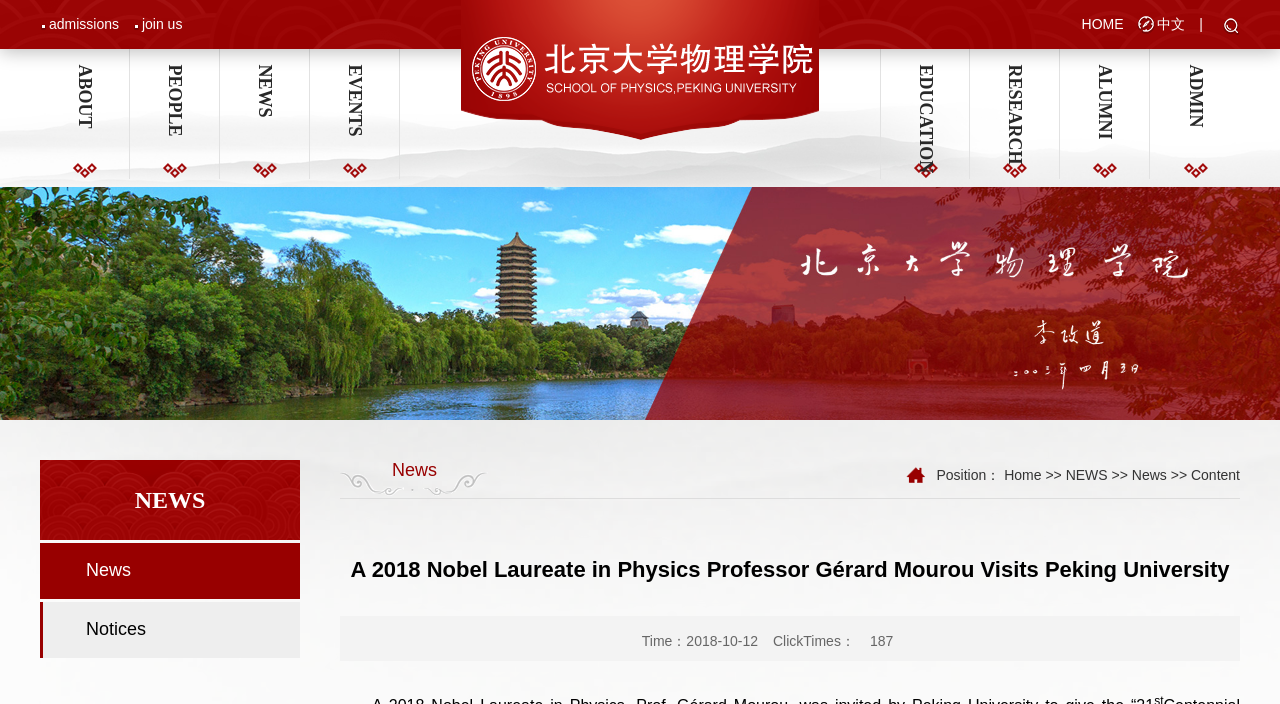Find the bounding box of the UI element described as follows: "EVENTS".

[0.257, 0.092, 0.296, 0.119]